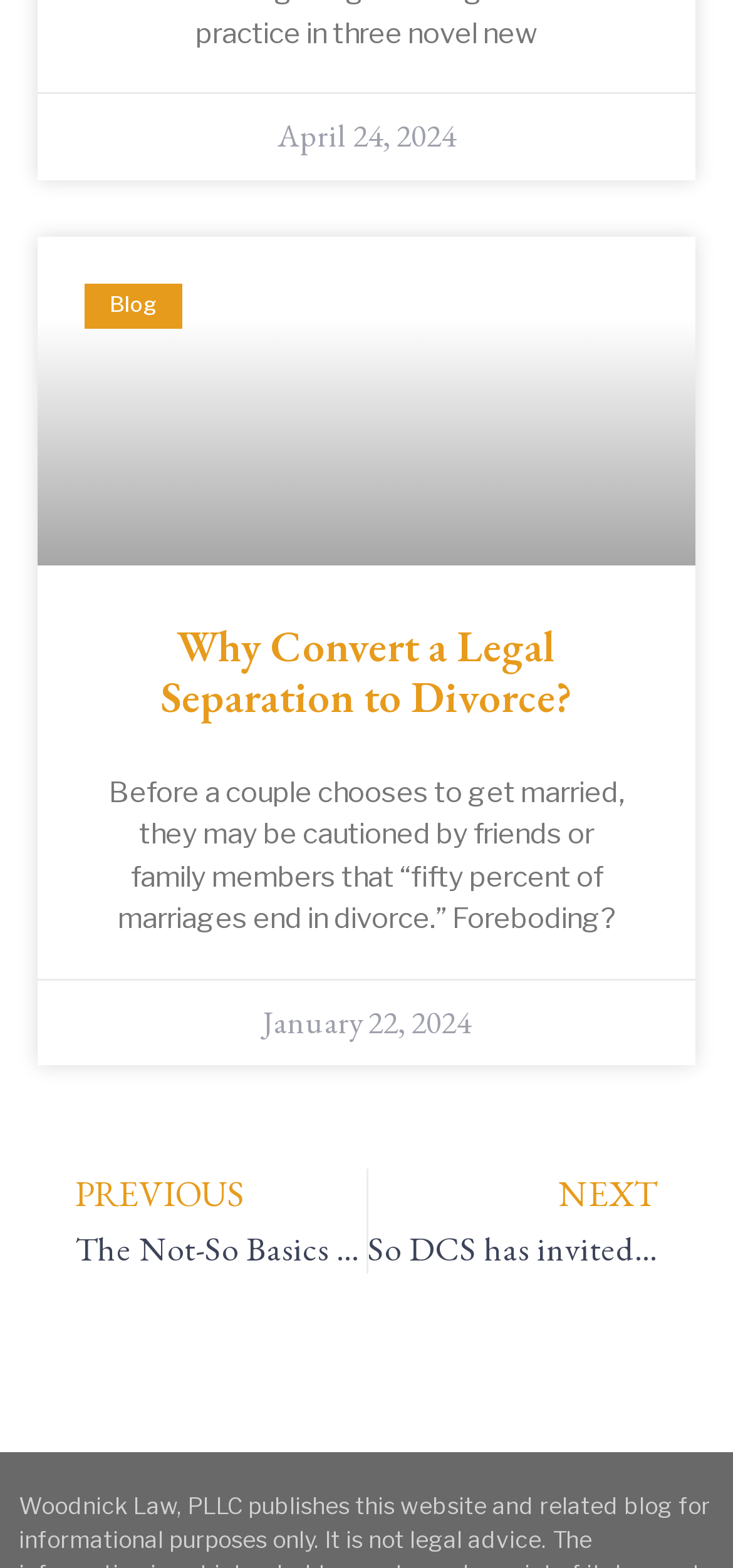Please answer the following question using a single word or phrase: 
What is the title of the article?

Why Convert a Legal Separation to Divorce?